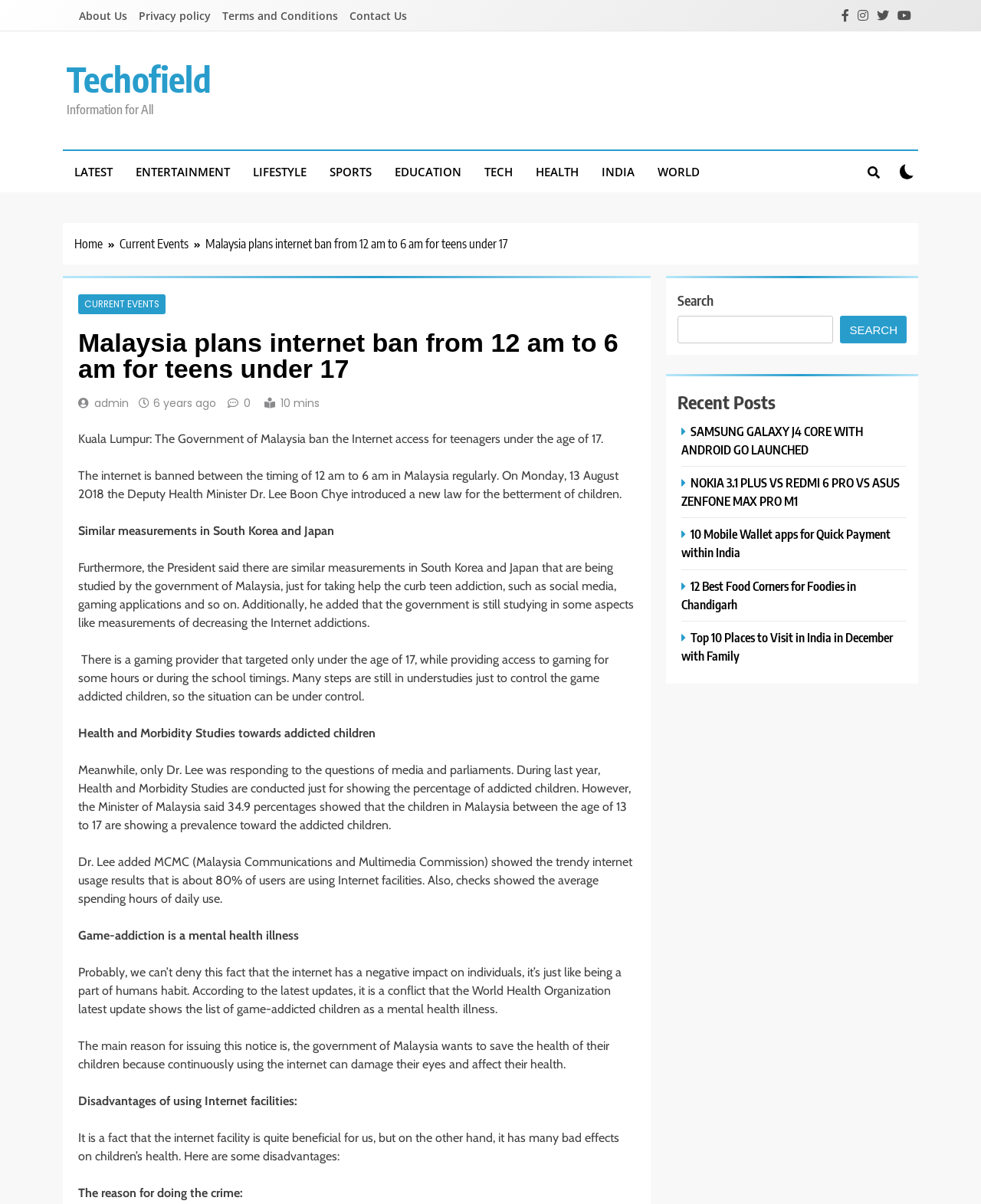Kindly provide the bounding box coordinates of the section you need to click on to fulfill the given instruction: "Click on the 'TECH' link".

[0.482, 0.125, 0.534, 0.16]